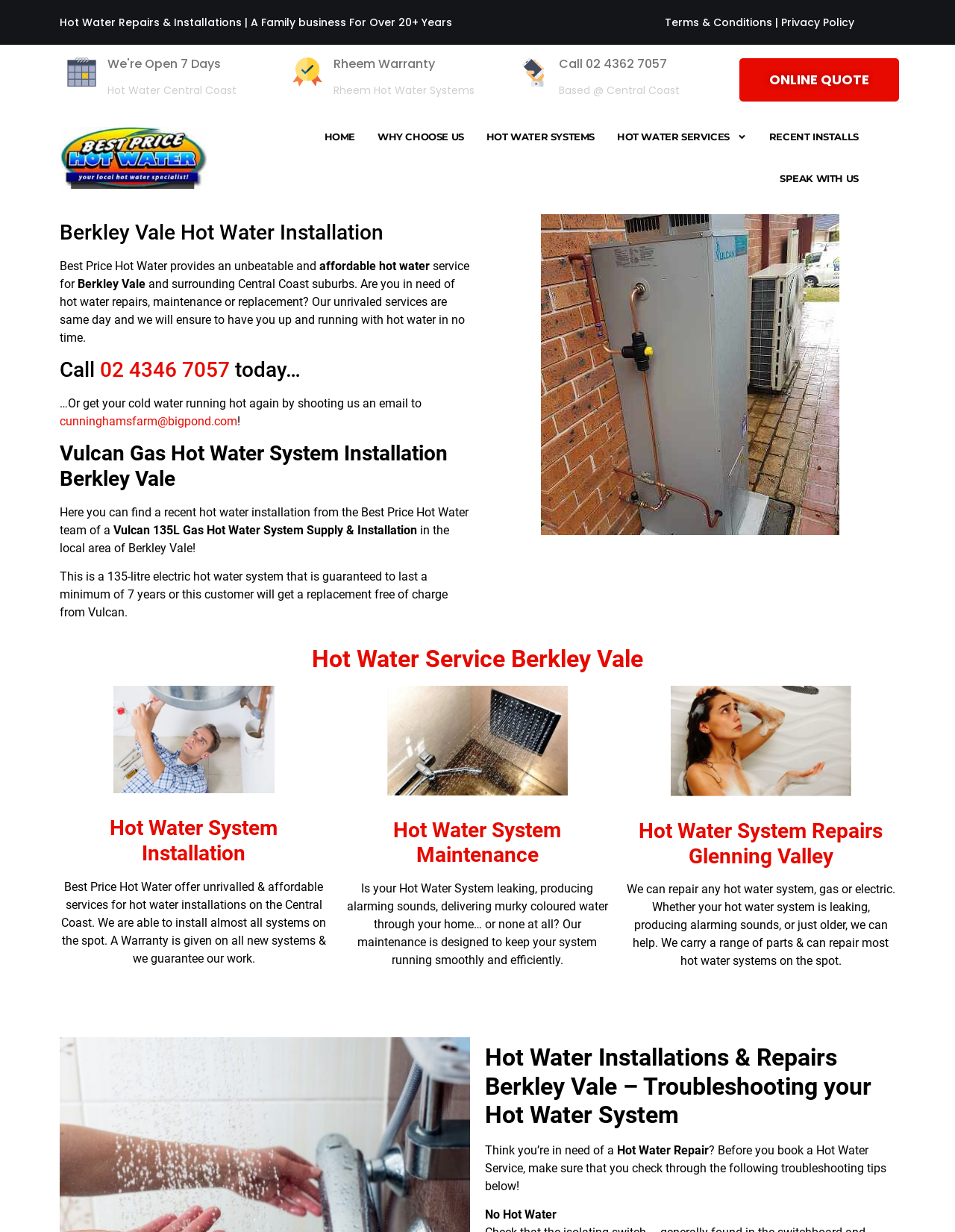Answer the question in one word or a short phrase:
What is the phone number to call for hot water service?

02 4362 7057